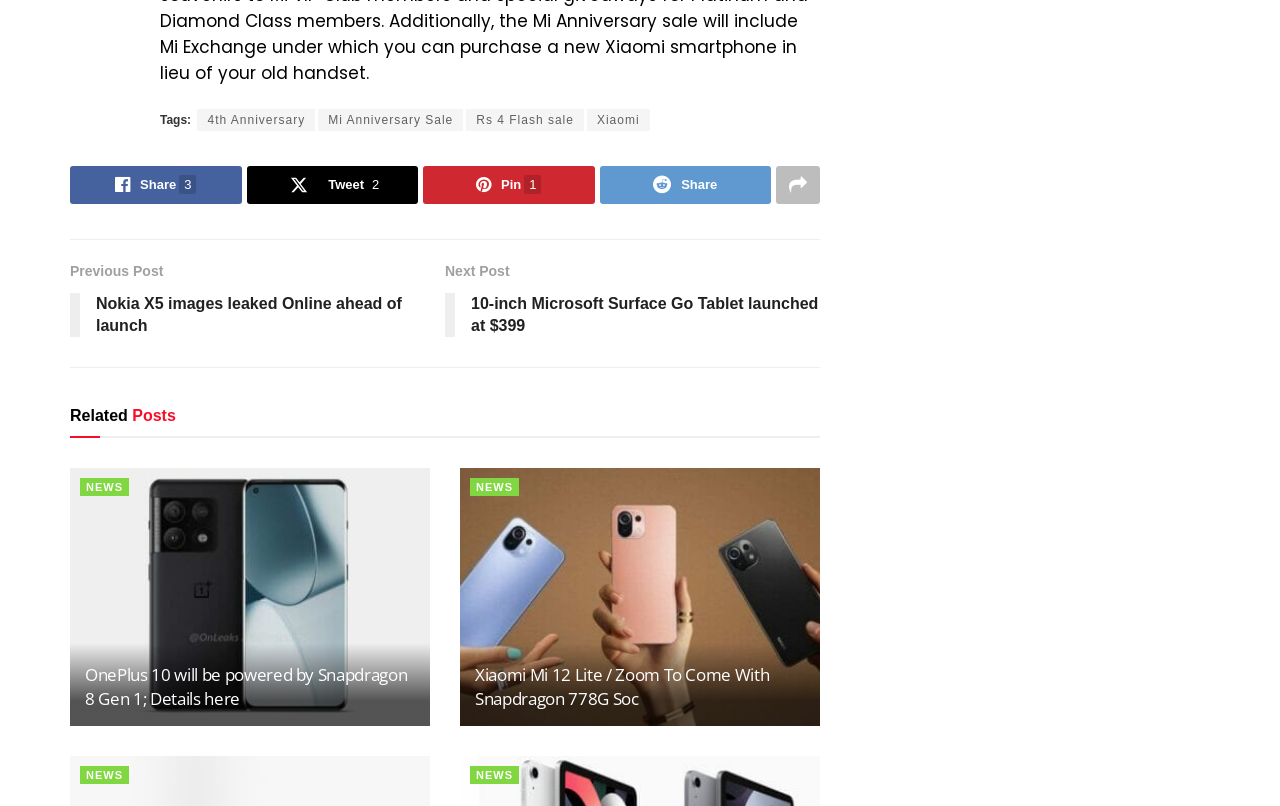Find the bounding box coordinates corresponding to the UI element with the description: "News". The coordinates should be formatted as [left, top, right, bottom], with values as floats between 0 and 1.

[0.062, 0.594, 0.101, 0.616]